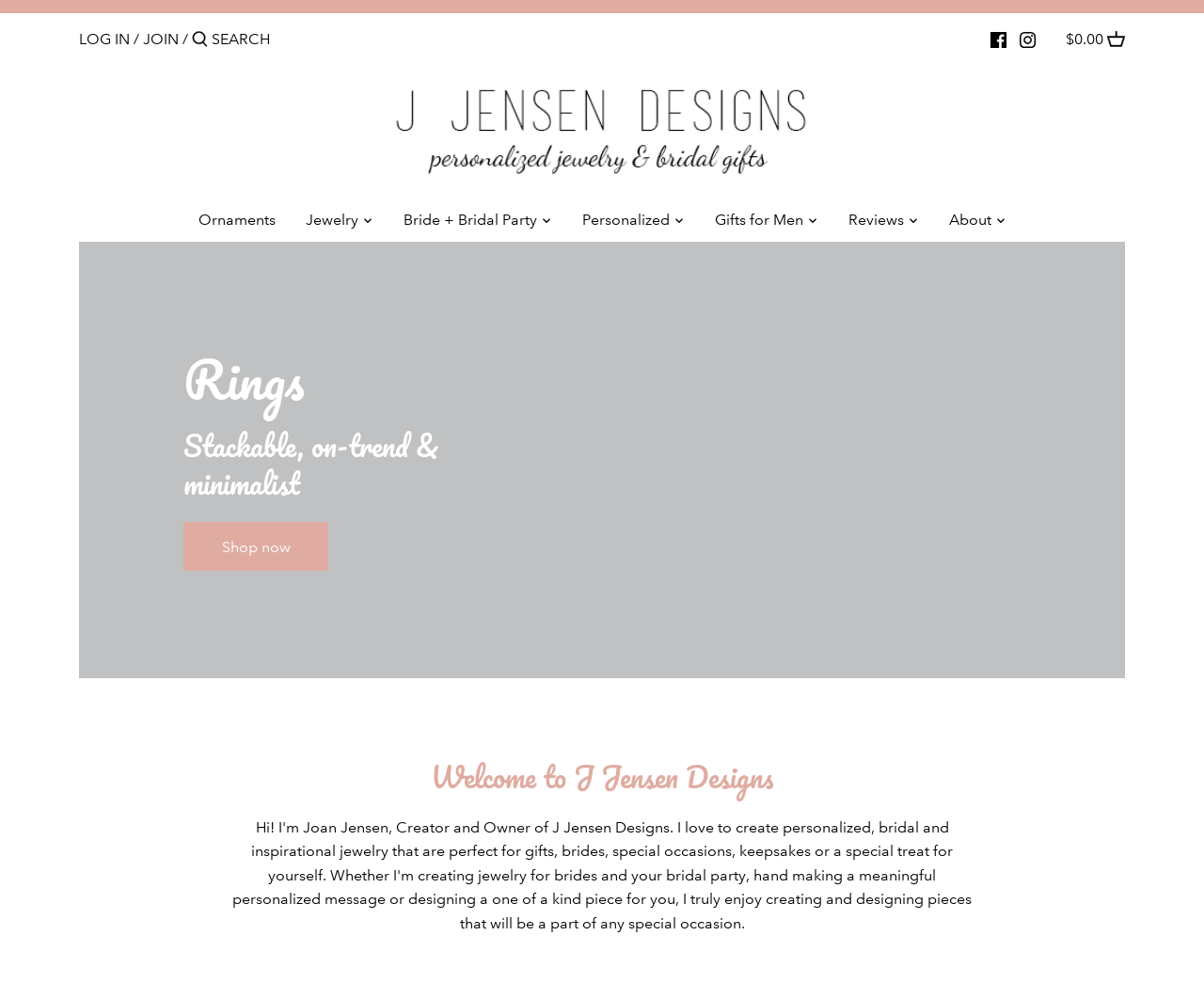Determine the bounding box coordinates of the area to click in order to meet this instruction: "go to Ornaments page".

[0.152, 0.205, 0.241, 0.242]